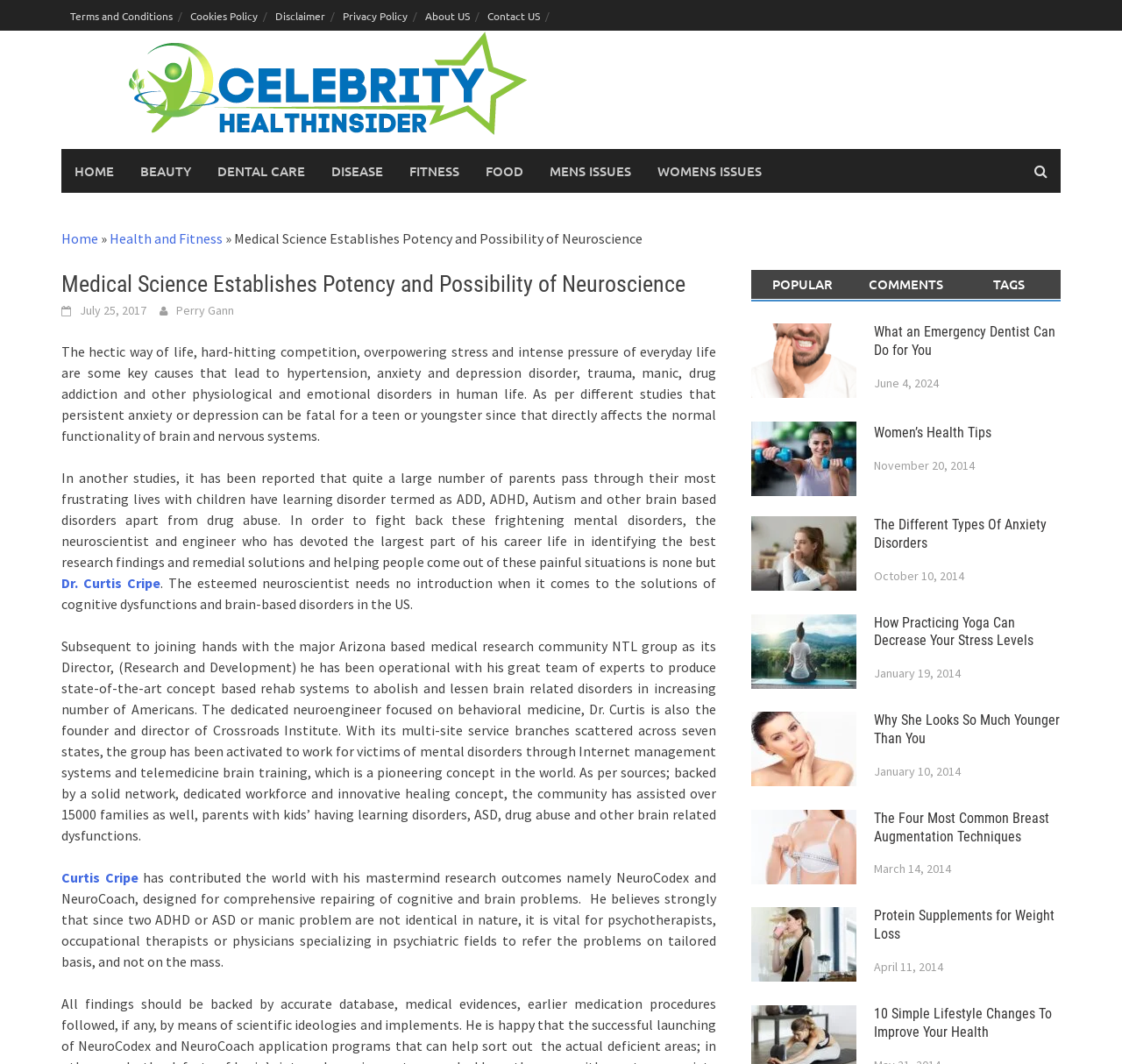Given the description "Perry Gann", determine the bounding box of the corresponding UI element.

[0.074, 0.479, 0.131, 0.493]